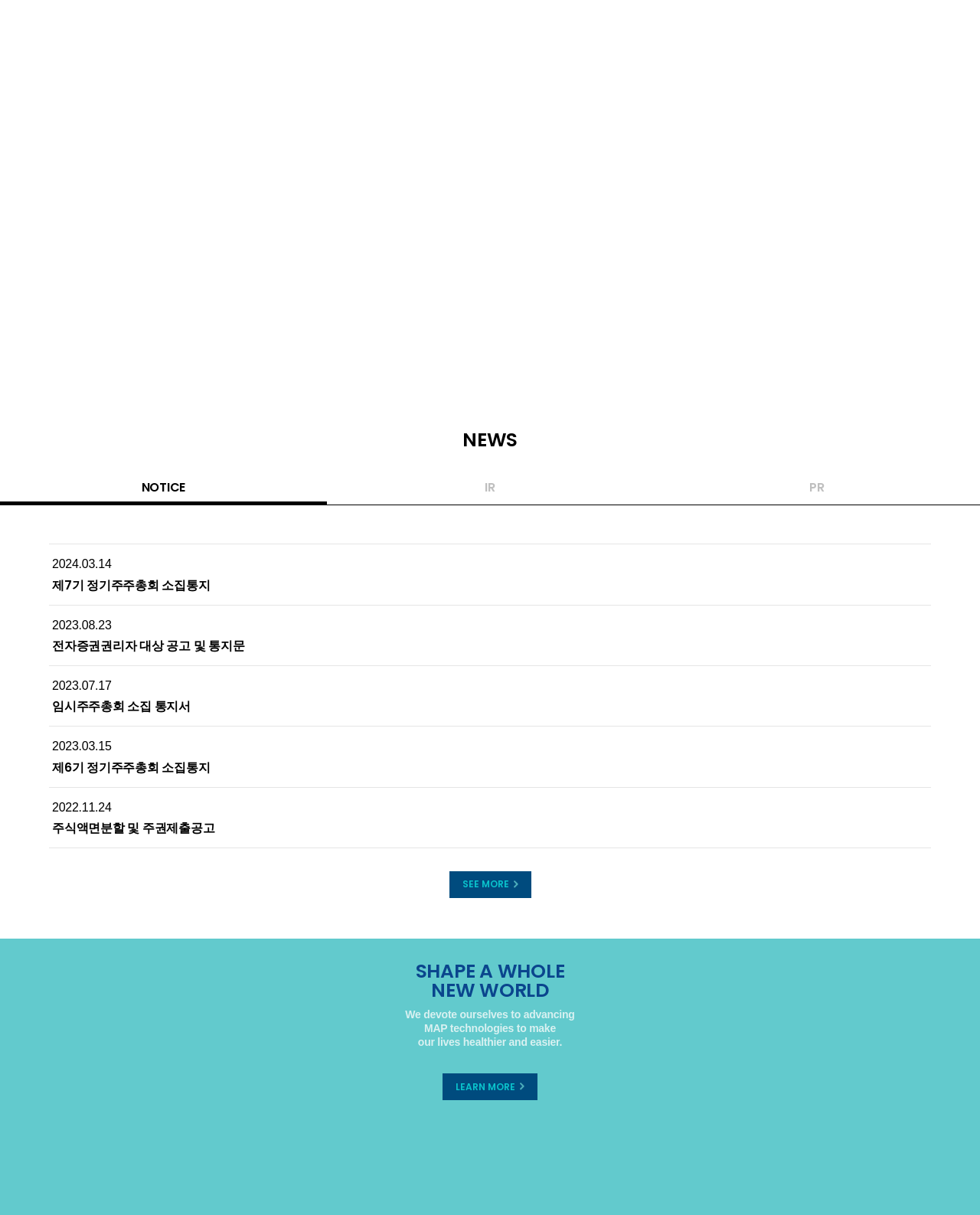Respond with a single word or short phrase to the following question: 
What is the category of the first link?

NOTICE